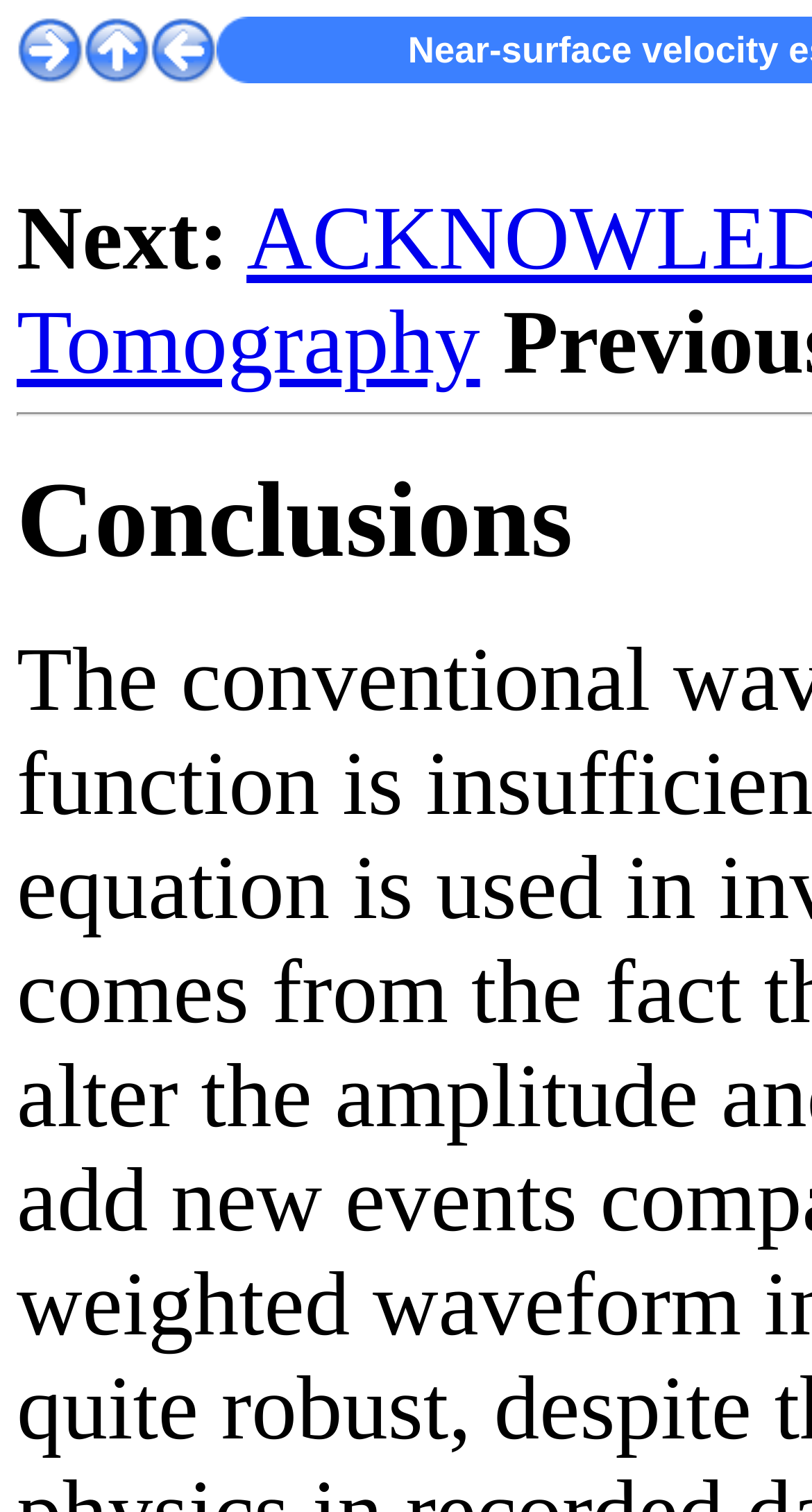Using the image as a reference, answer the following question in as much detail as possible:
How many navigation links are there?

I counted the number of links in the navigation section, which includes 'next', 'up', 'previous', and an empty link. Therefore, there are 4 navigation links.